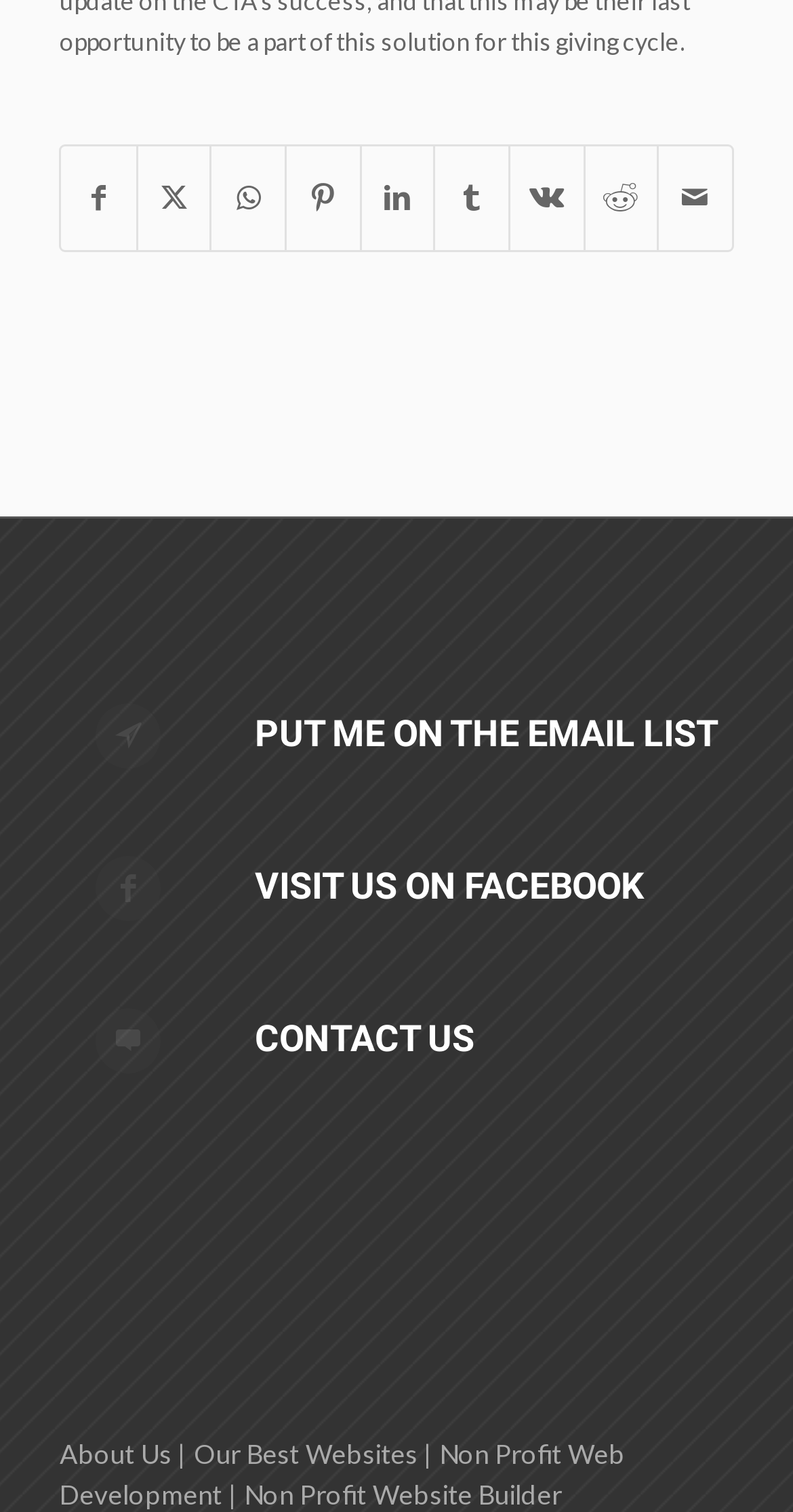Find the bounding box coordinates for the element described here: "Share on Facebook".

[0.078, 0.097, 0.171, 0.165]